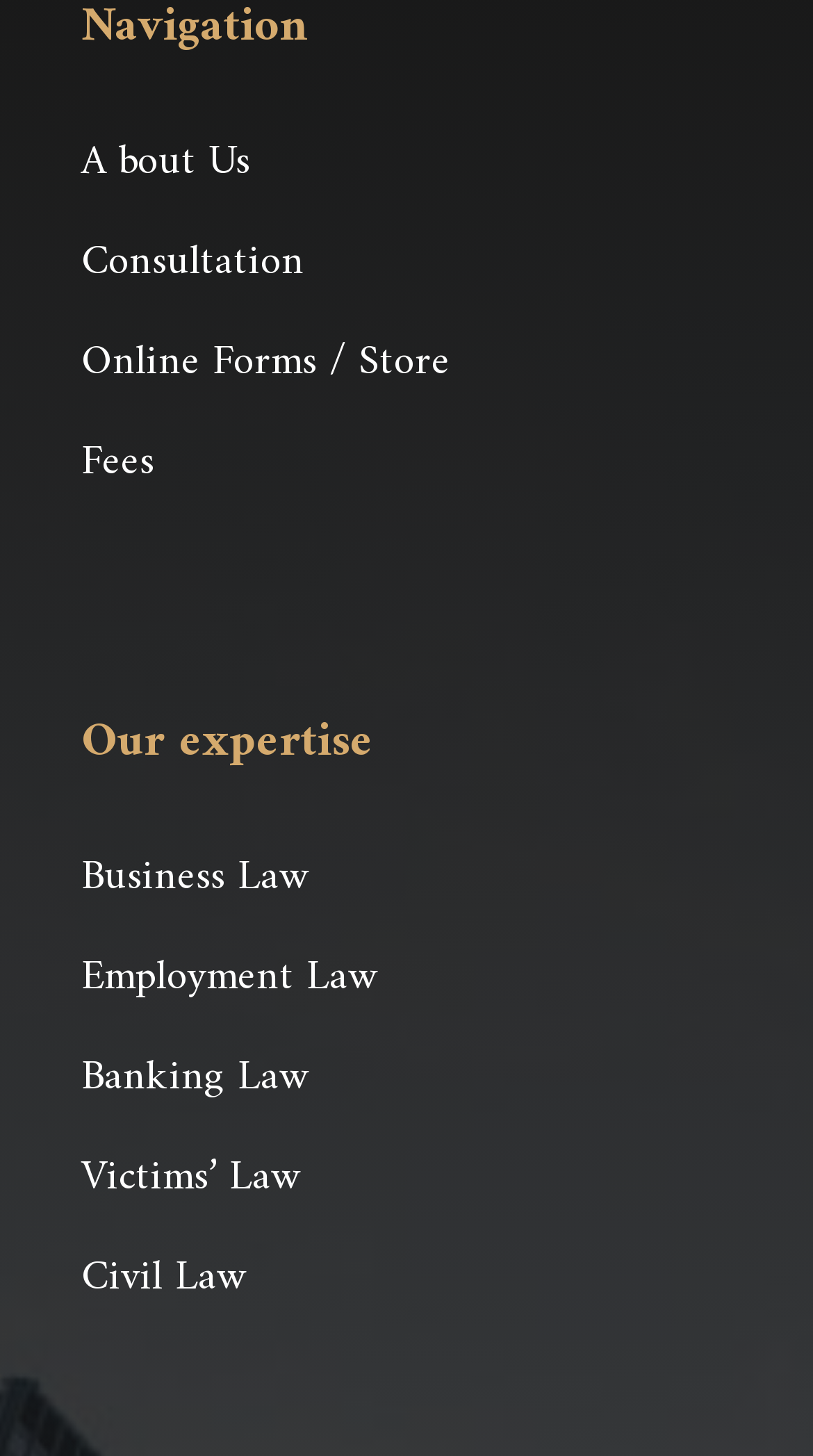Answer the question below with a single word or a brief phrase: 
What is the second link under 'Navigation'?

Consultation